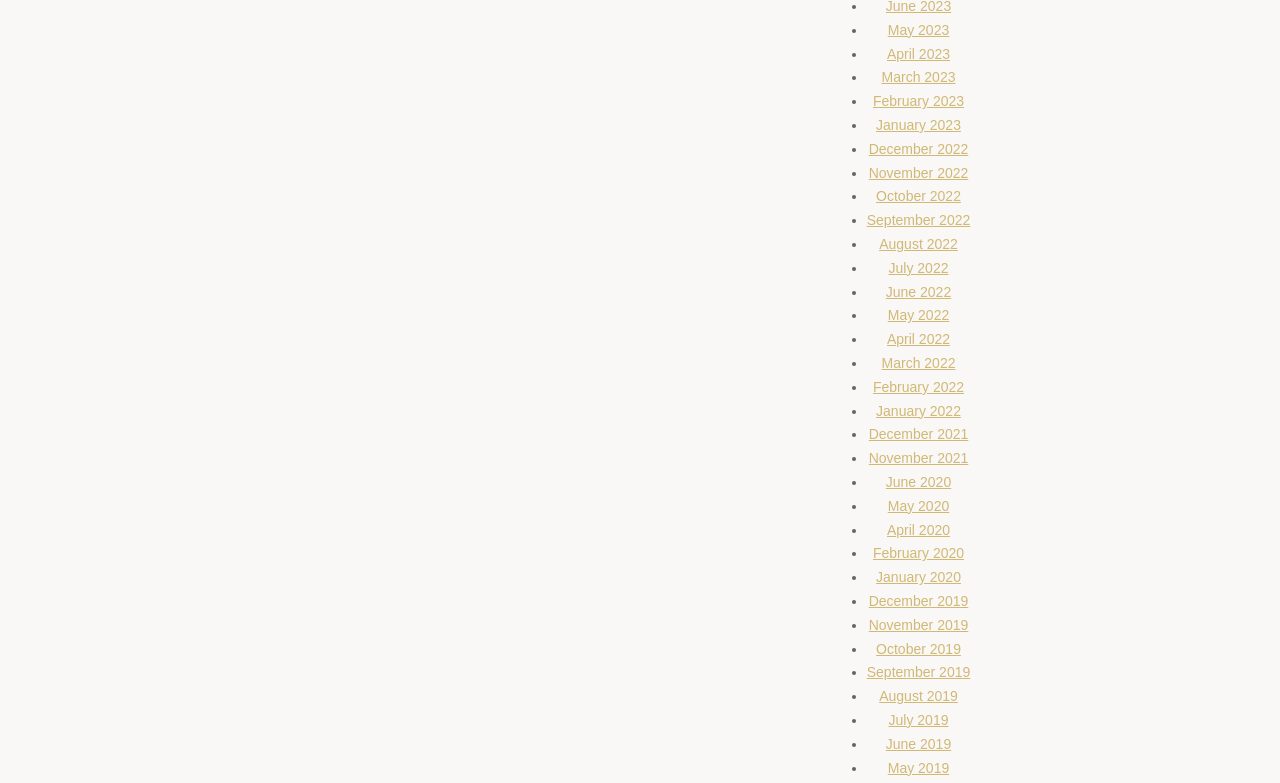Please identify the bounding box coordinates of the element's region that I should click in order to complete the following instruction: "View December 2019". The bounding box coordinates consist of four float numbers between 0 and 1, i.e., [left, top, right, bottom].

[0.679, 0.757, 0.756, 0.778]